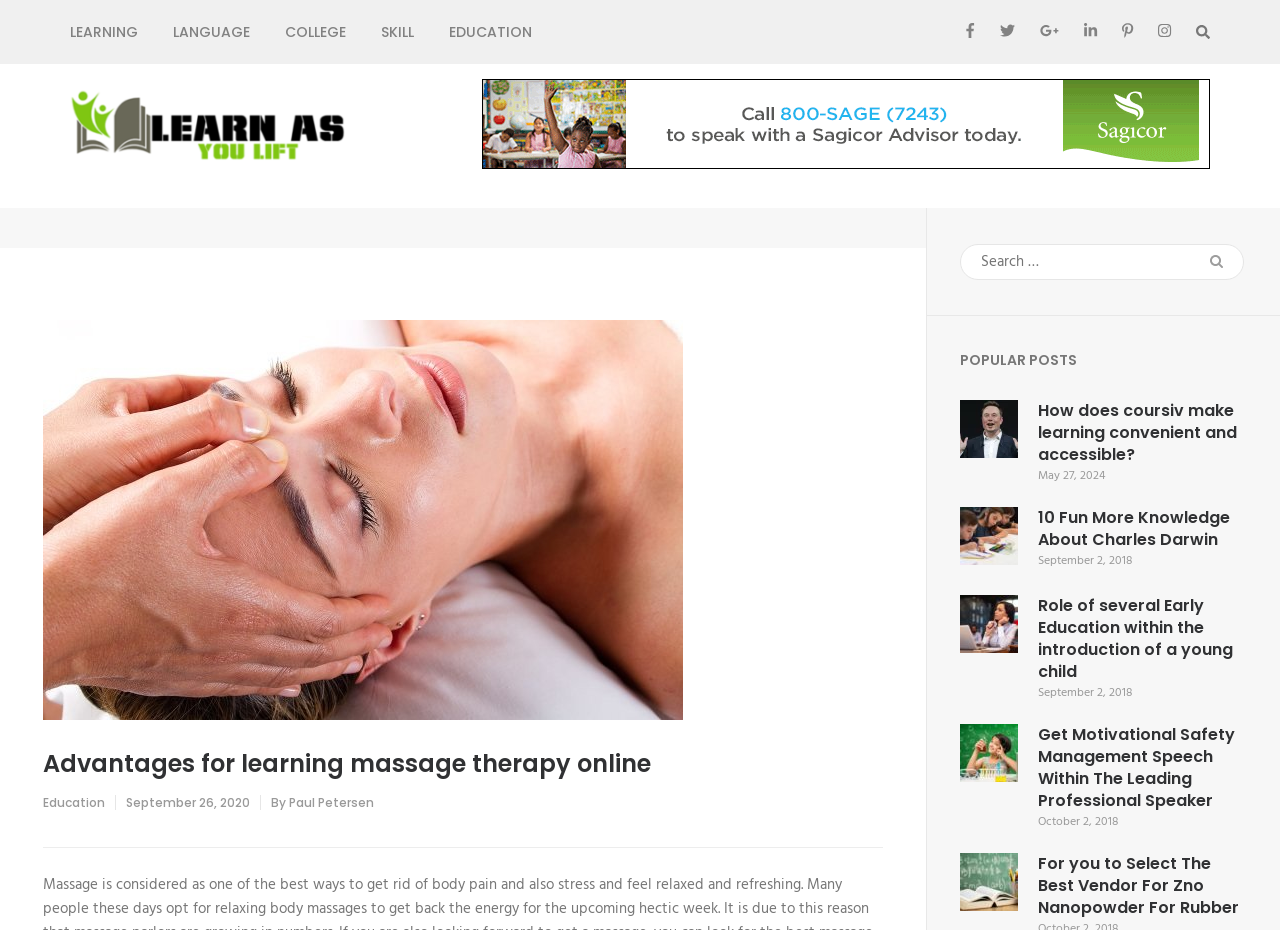Based on the element description "parent_node: Learn As You Lift", predict the bounding box coordinates of the UI element.

[0.055, 0.096, 0.287, 0.208]